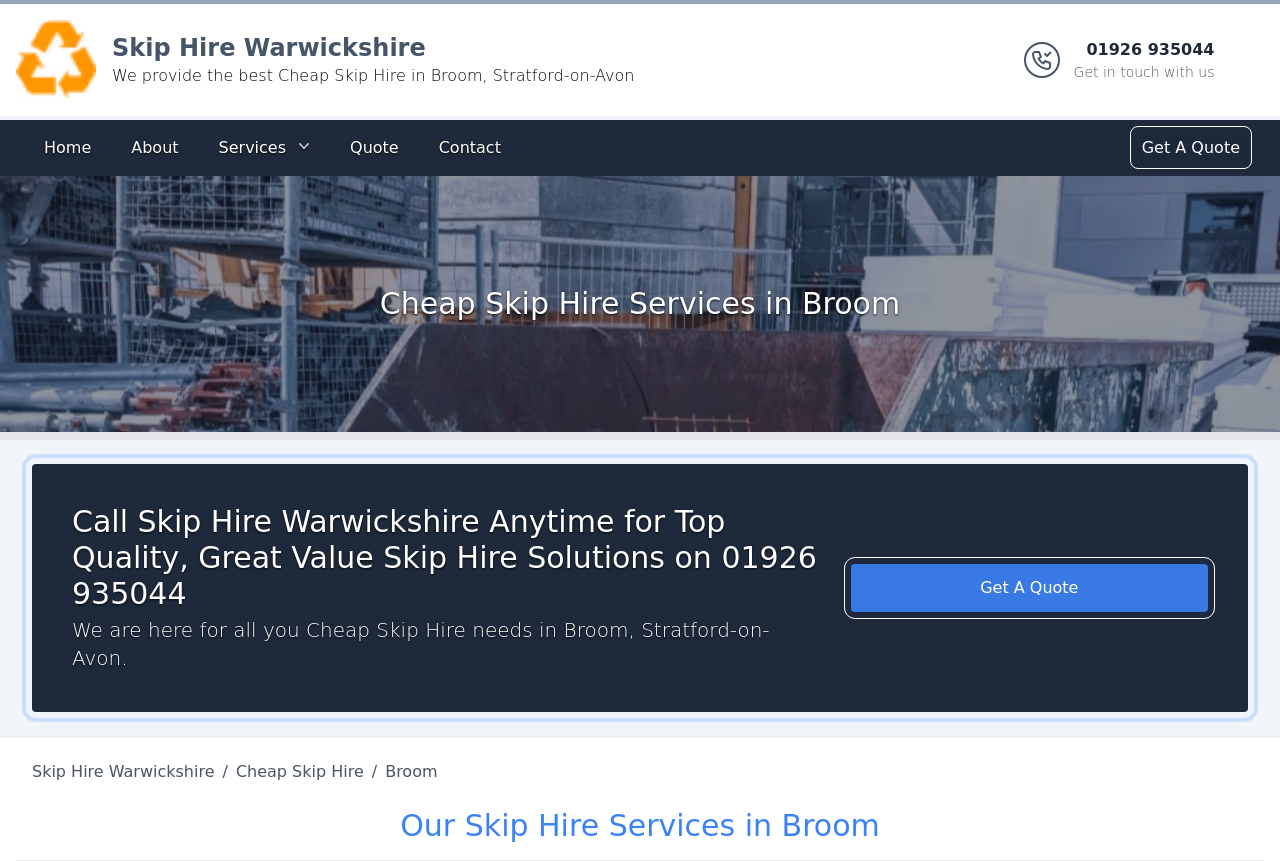Determine the bounding box coordinates of the clickable element to achieve the following action: 'Click the Skip Hire Warwickshire logo'. Provide the coordinates as four float values between 0 and 1, formatted as [left, top, right, bottom].

[0.012, 0.023, 0.075, 0.116]